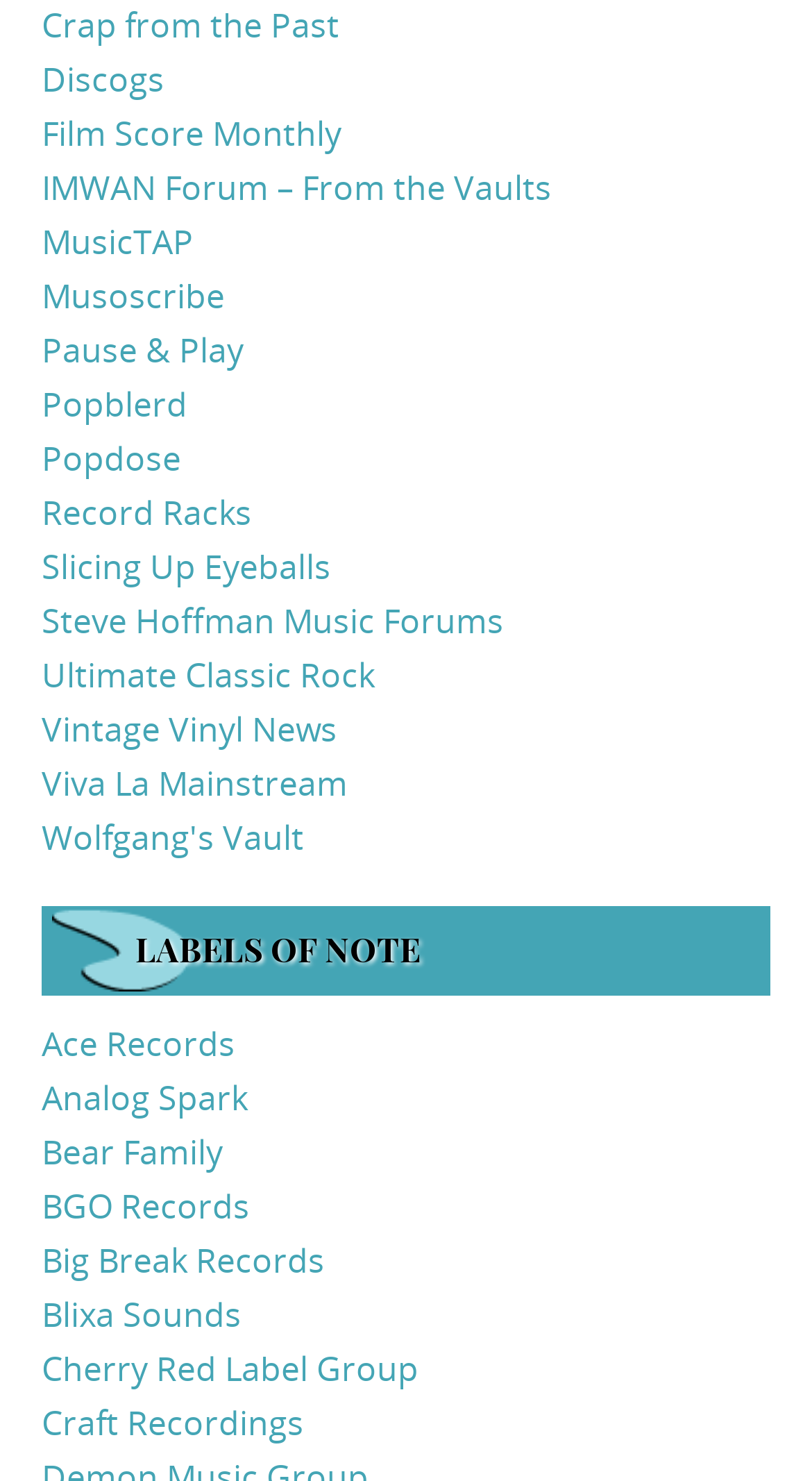Use a single word or phrase to answer the question:
How many links are under the 'LABELS OF NOTE' heading?

9